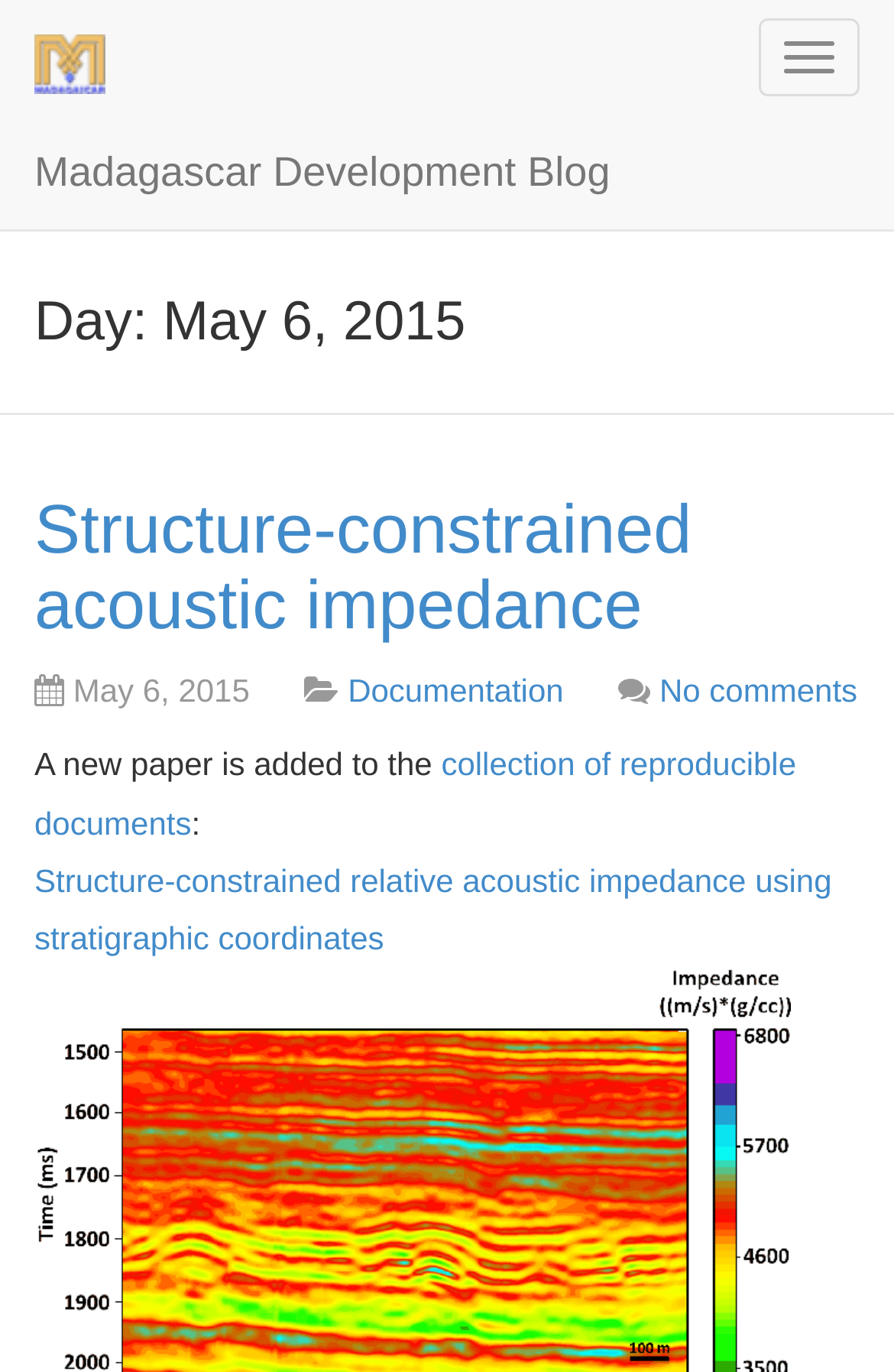Describe the webpage in detail, including text, images, and layout.

The webpage is a blog post from the Madagascar Development Blog, specifically from May 6, 2015. At the top right corner, there is a button labeled "Toggle navigation". On the top left, there is a logo image, which is linked to the blog's homepage. Next to the logo, the blog's title "Madagascar Development Blog" is displayed as a link.

Below the title, there is a heading that indicates the date of the post, "Day: May 6, 2015". The main content of the post is divided into sections, with headings and links. The first heading is "Structure-constrained acoustic impedance", which is also a link. 

On the left side of the page, there is a section with a date "May 6, 2015" and a link to "Documentation". Below this section, there is a link to "No comments". The main content of the post continues with a paragraph of text, "A new paper is added to the", followed by a link to "collection of reproducible documents". 

The post also includes another link to a paper titled "Structure-constrained relative acoustic impedance using stratigraphic coordinates". Overall, the webpage has a simple layout with a focus on presenting the blog post's content.